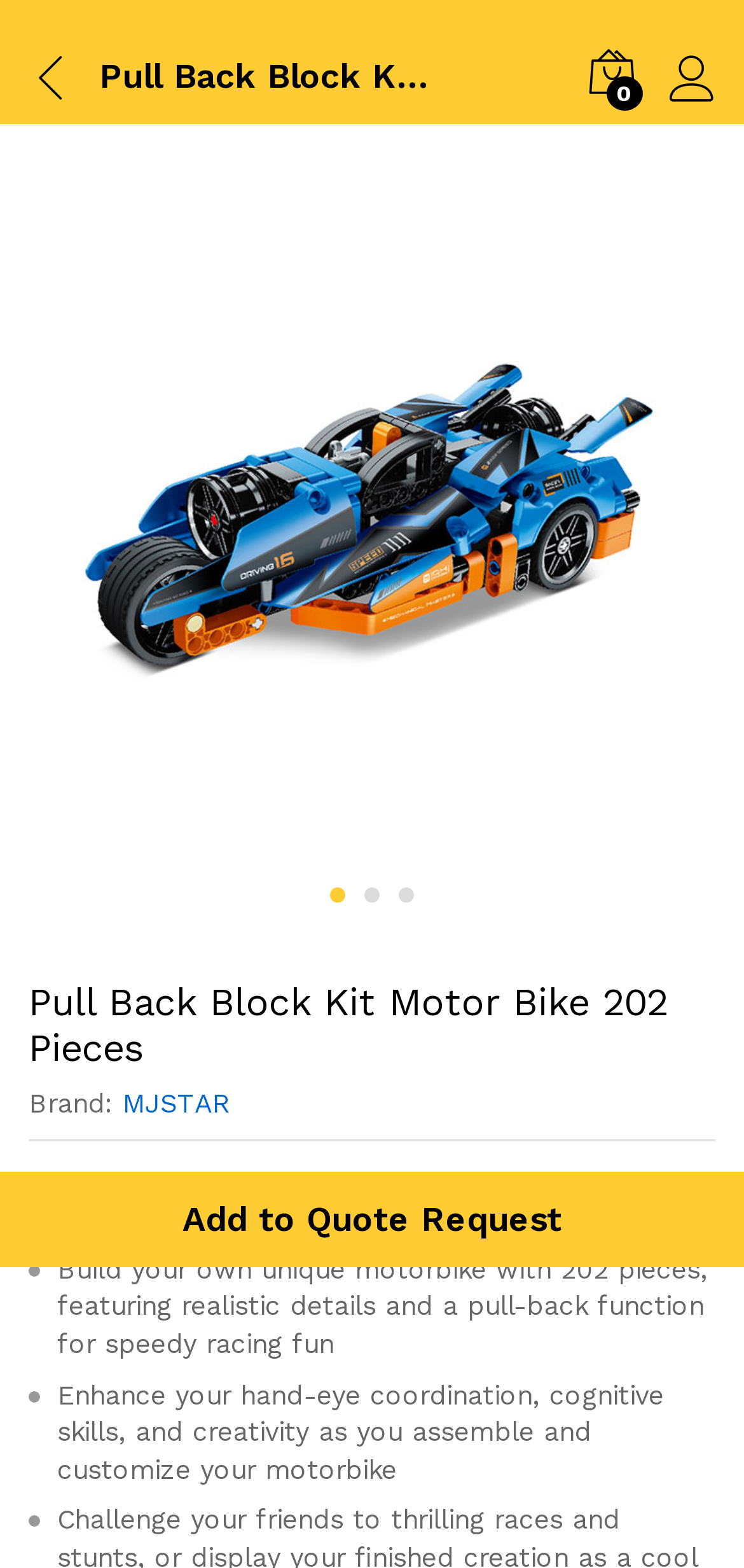What is the status of the product?
Refer to the image and respond with a one-word or short-phrase answer.

In stock